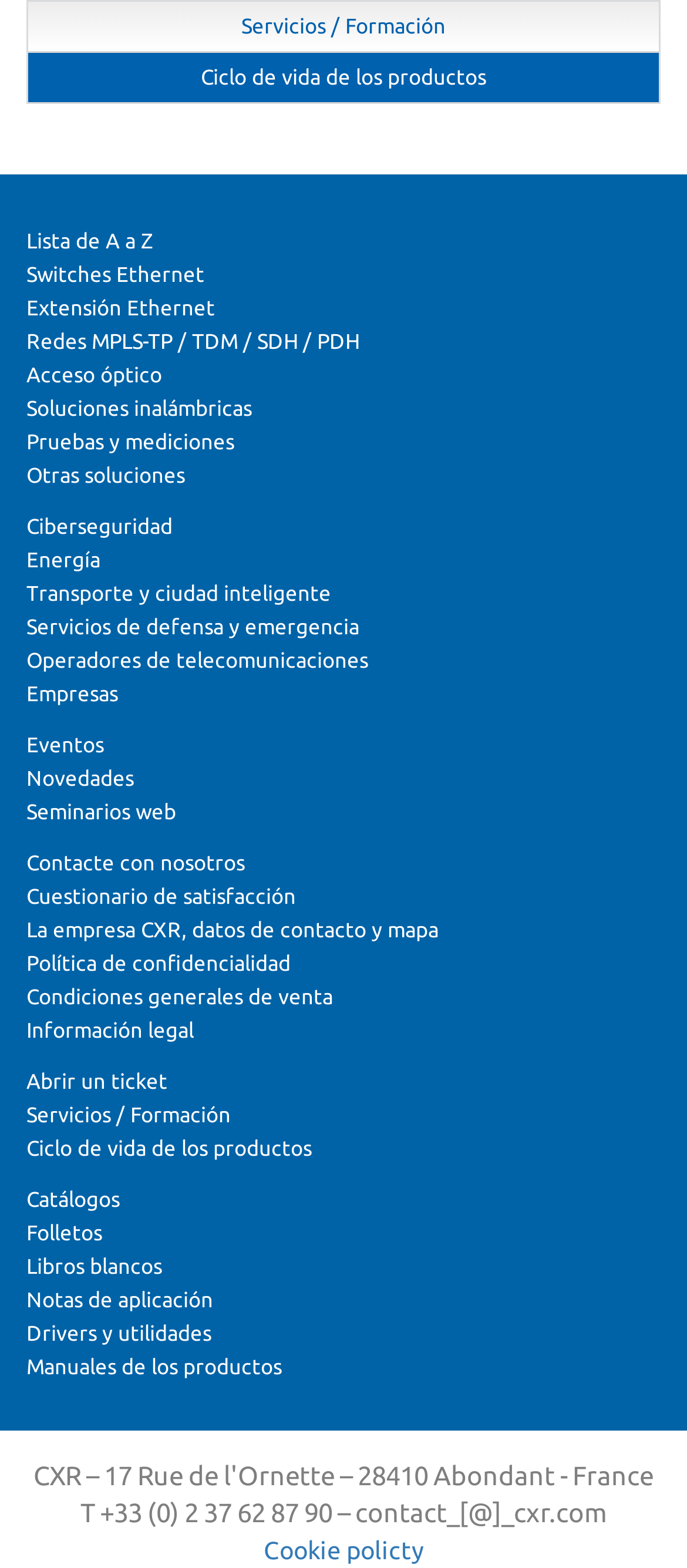Please indicate the bounding box coordinates for the clickable area to complete the following task: "Click on Ciclo de vida de los productos". The coordinates should be specified as four float numbers between 0 and 1, i.e., [left, top, right, bottom].

[0.038, 0.033, 0.962, 0.066]